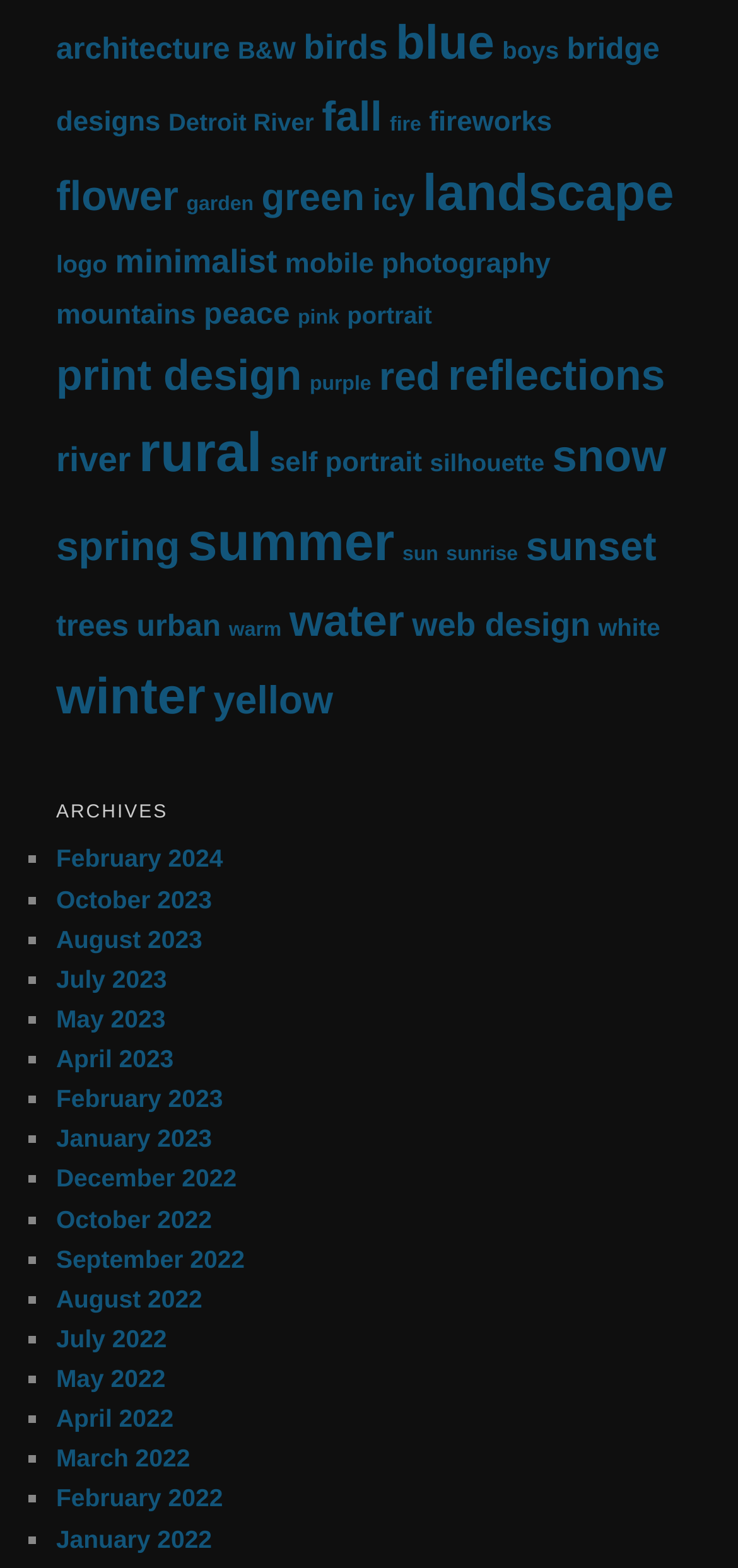How many categories are listed on this webpage?
Please ensure your answer is as detailed and informative as possible.

I counted the number of links on the webpage, each representing a category, and found 69 categories in total.